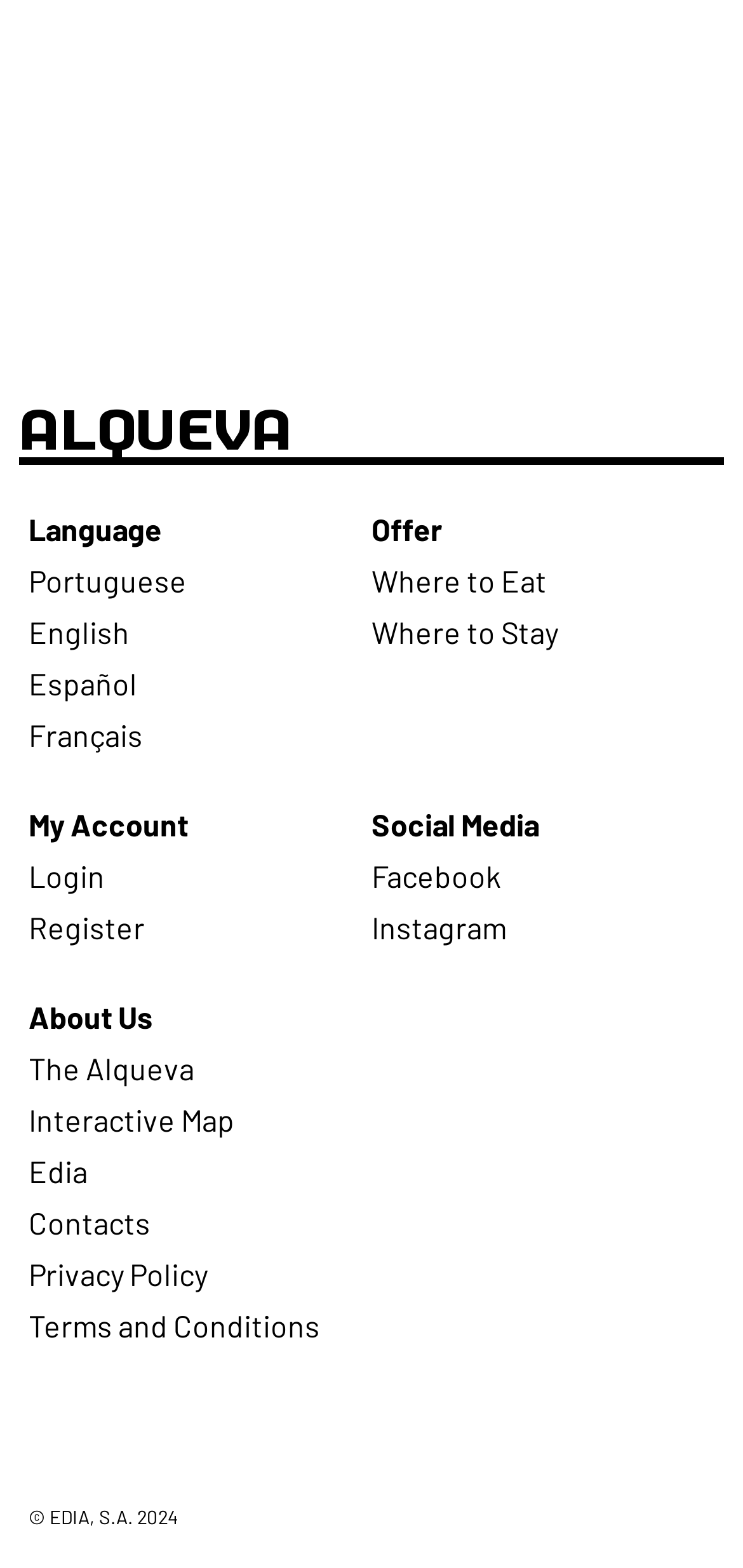Could you specify the bounding box coordinates for the clickable section to complete the following instruction: "Switch to Portuguese"?

[0.038, 0.358, 0.251, 0.381]